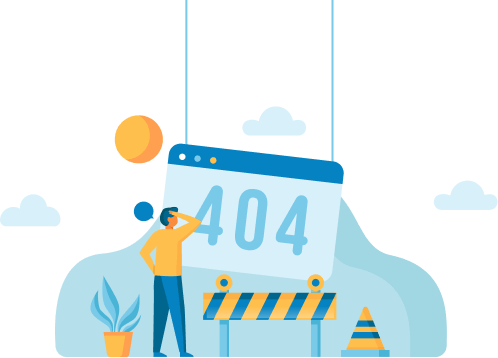What is the tone of the illustration?
Based on the image, answer the question with a single word or brief phrase.

Light-hearted and playful